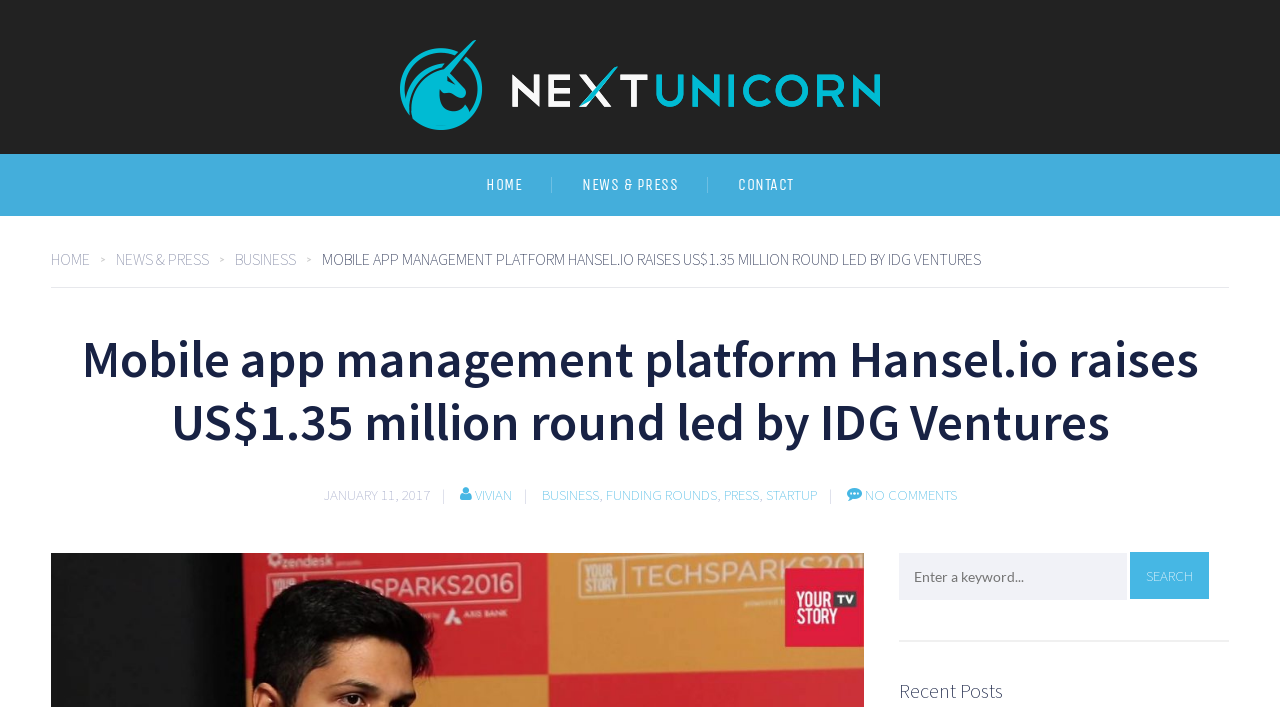Answer the following query concisely with a single word or phrase:
What is the date of the news article?

JANUARY 11, 2017